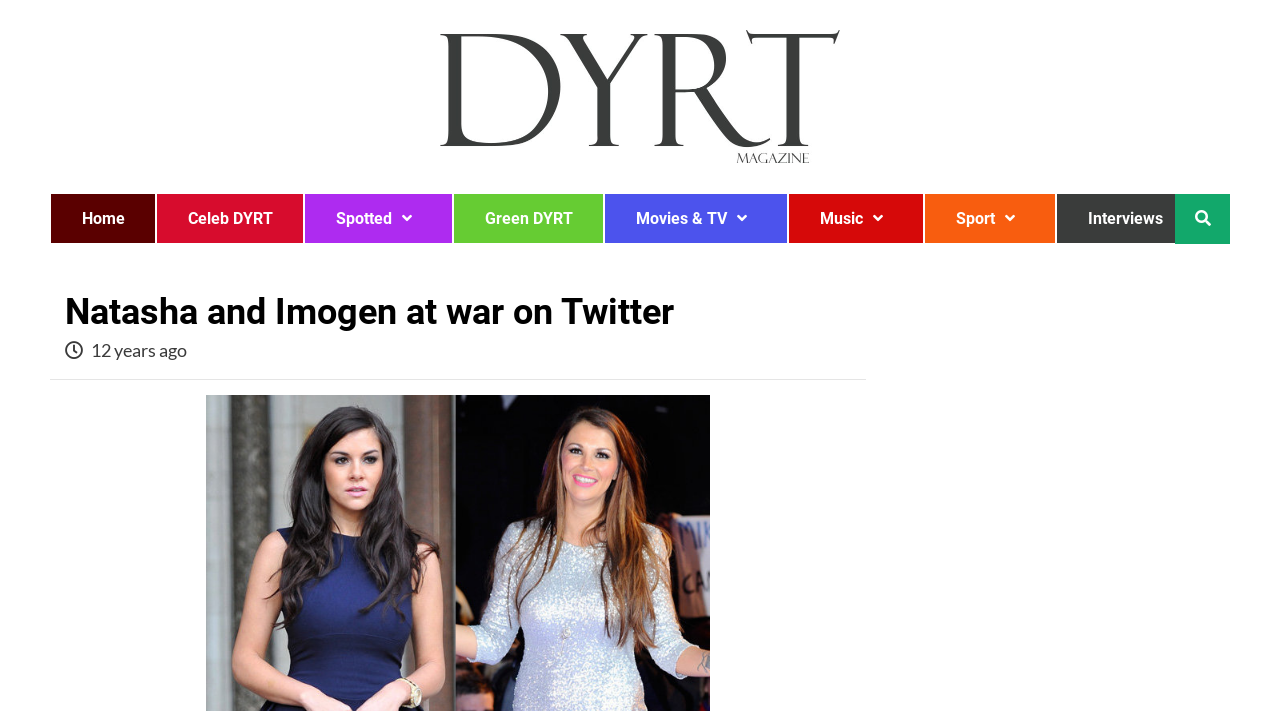Determine the bounding box coordinates of the region that needs to be clicked to achieve the task: "Click on the 'Did You Read That?' link".

[0.344, 0.042, 0.656, 0.229]